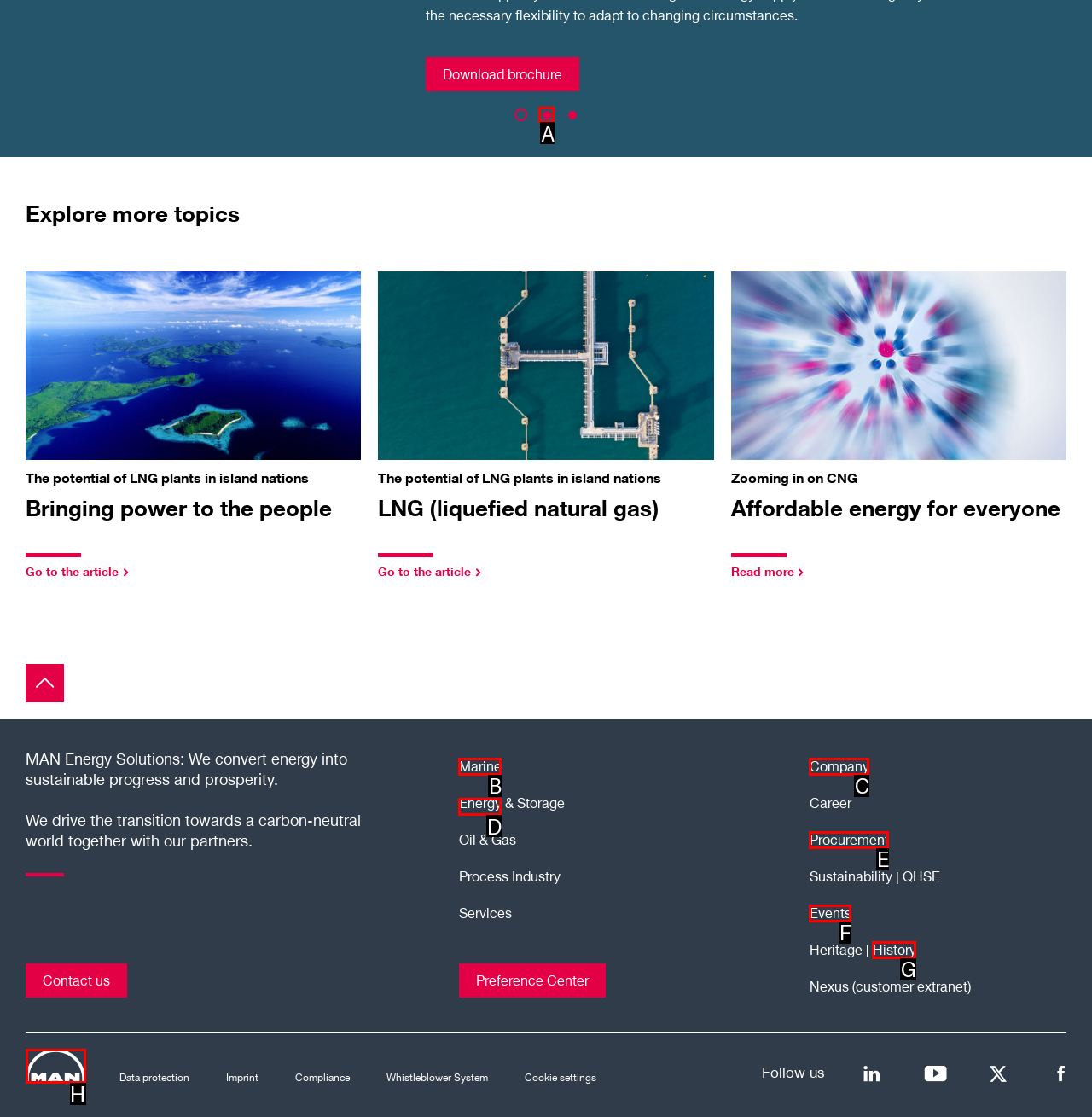Choose the HTML element that should be clicked to accomplish the task: Go to the Marine page. Answer with the letter of the chosen option.

D